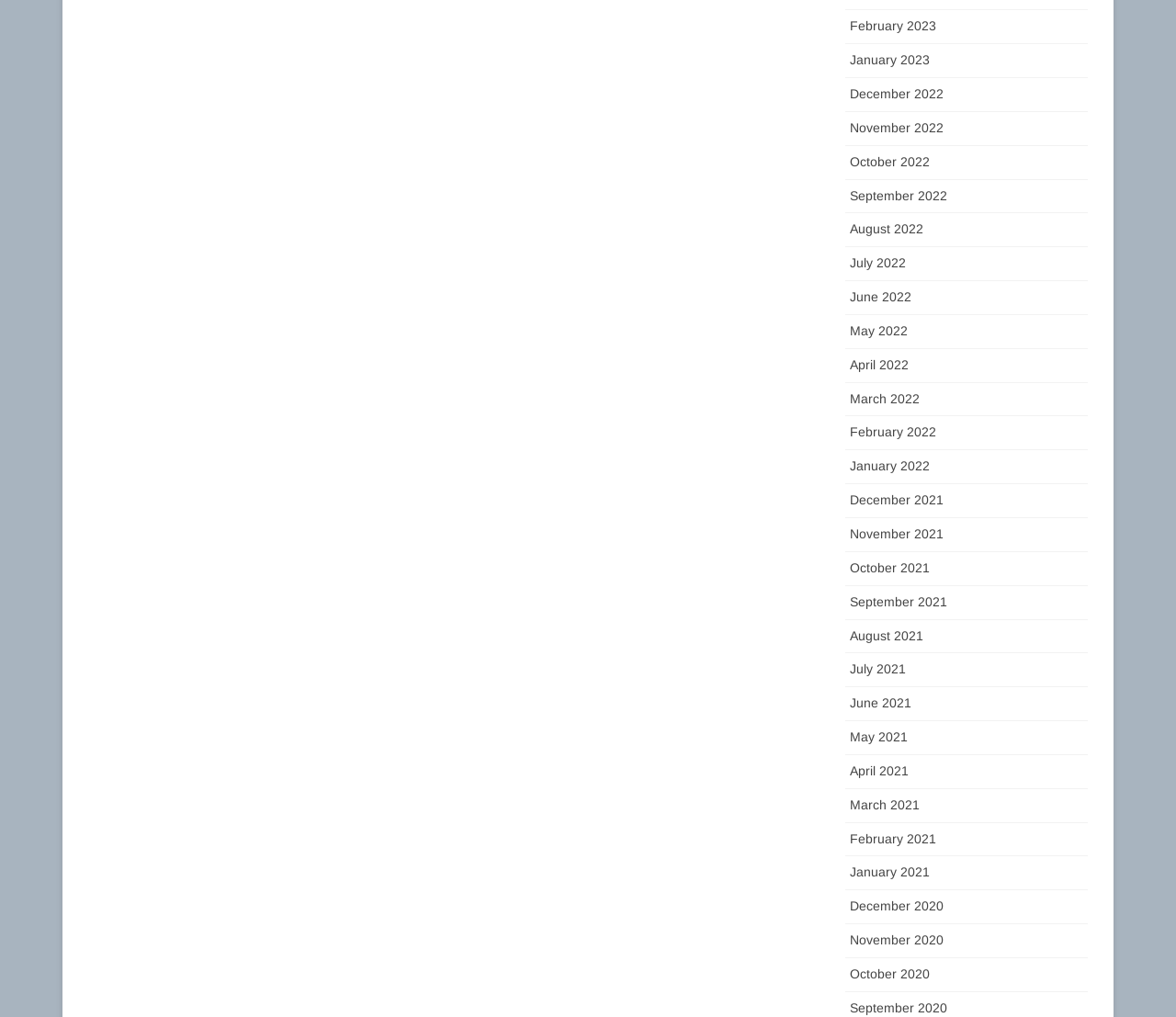How many months are listed?
Please describe in detail the information shown in the image to answer the question.

I counted the number of links on the webpage, and there are 24 links, each representing a month from February 2023 to December 2020.